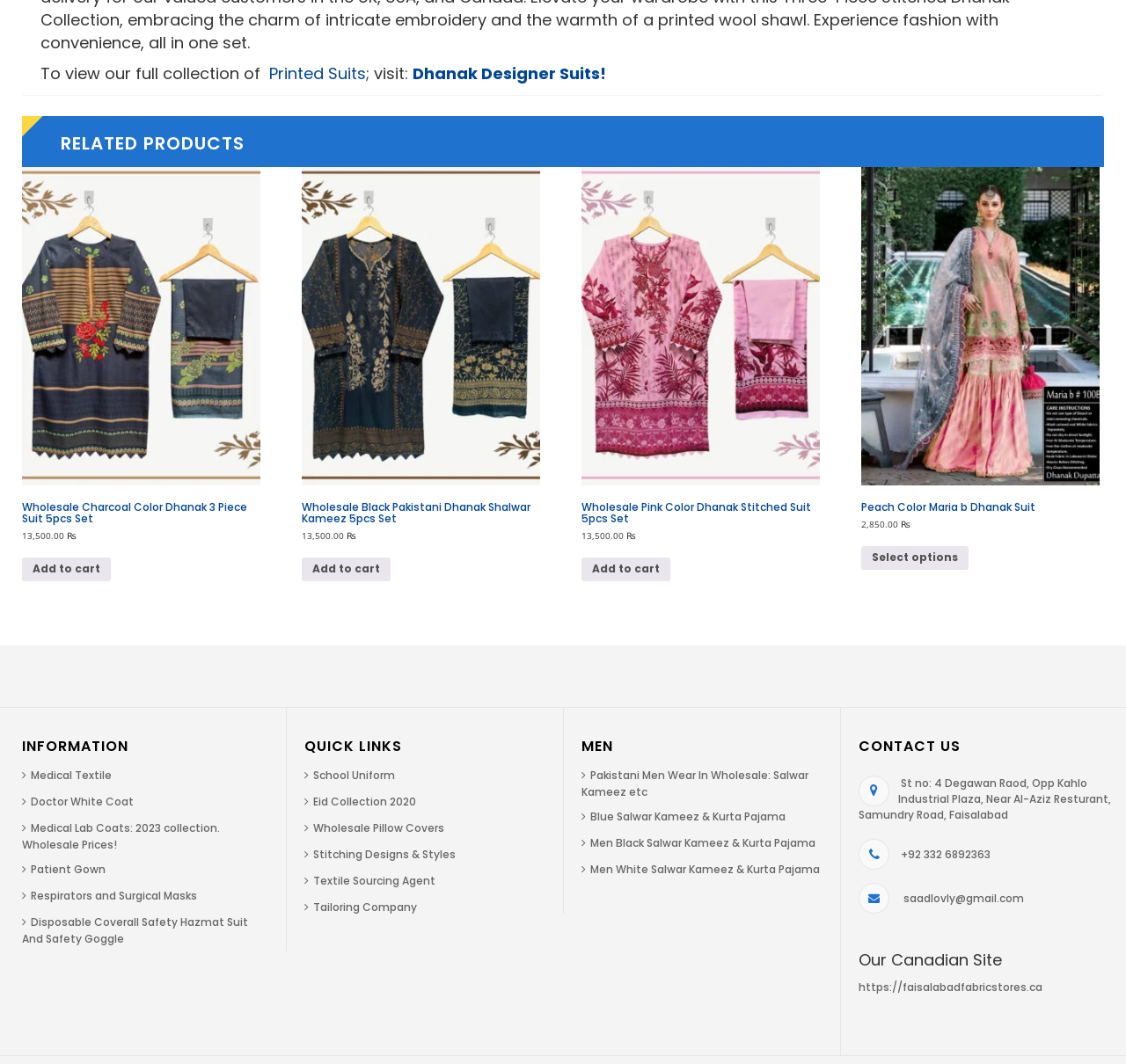What is the price of Wholesale Charcoal Color Dhanak 3 Piece Suit?
Please use the image to deliver a detailed and complete answer.

I found the answer by looking at the link element with the text 'Wholesale Charcoal Color Dhanak 3 Piece Suit 5pcs Set 13,500.00 ⨭' which is located at the top of the webpage, under the 'RELATED PRODUCTS' heading.